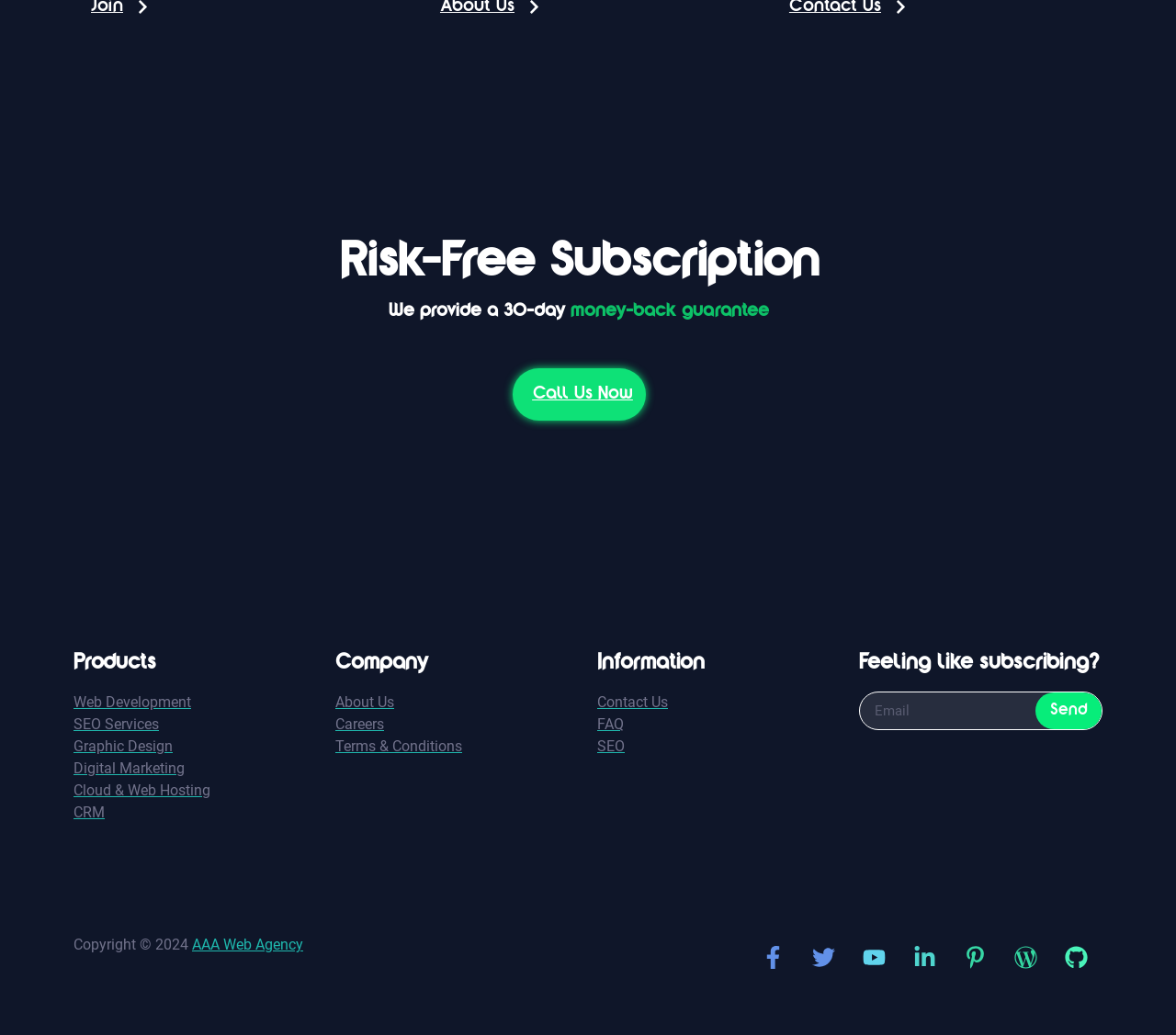What is the purpose of the textbox?
Based on the image content, provide your answer in one word or a short phrase.

Email